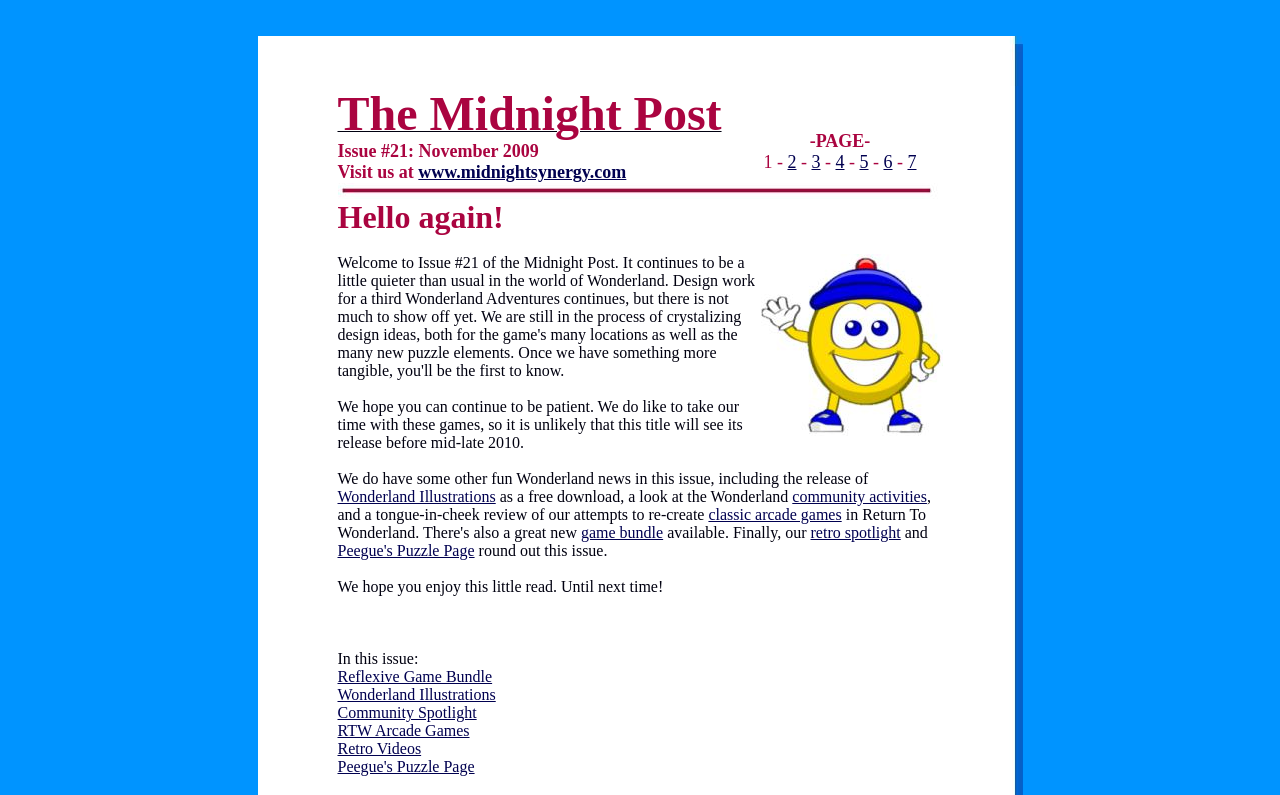Please find the bounding box coordinates of the element that must be clicked to perform the given instruction: "Visit the Midnight Synergy website". The coordinates should be four float numbers from 0 to 1, i.e., [left, top, right, bottom].

[0.327, 0.204, 0.489, 0.229]